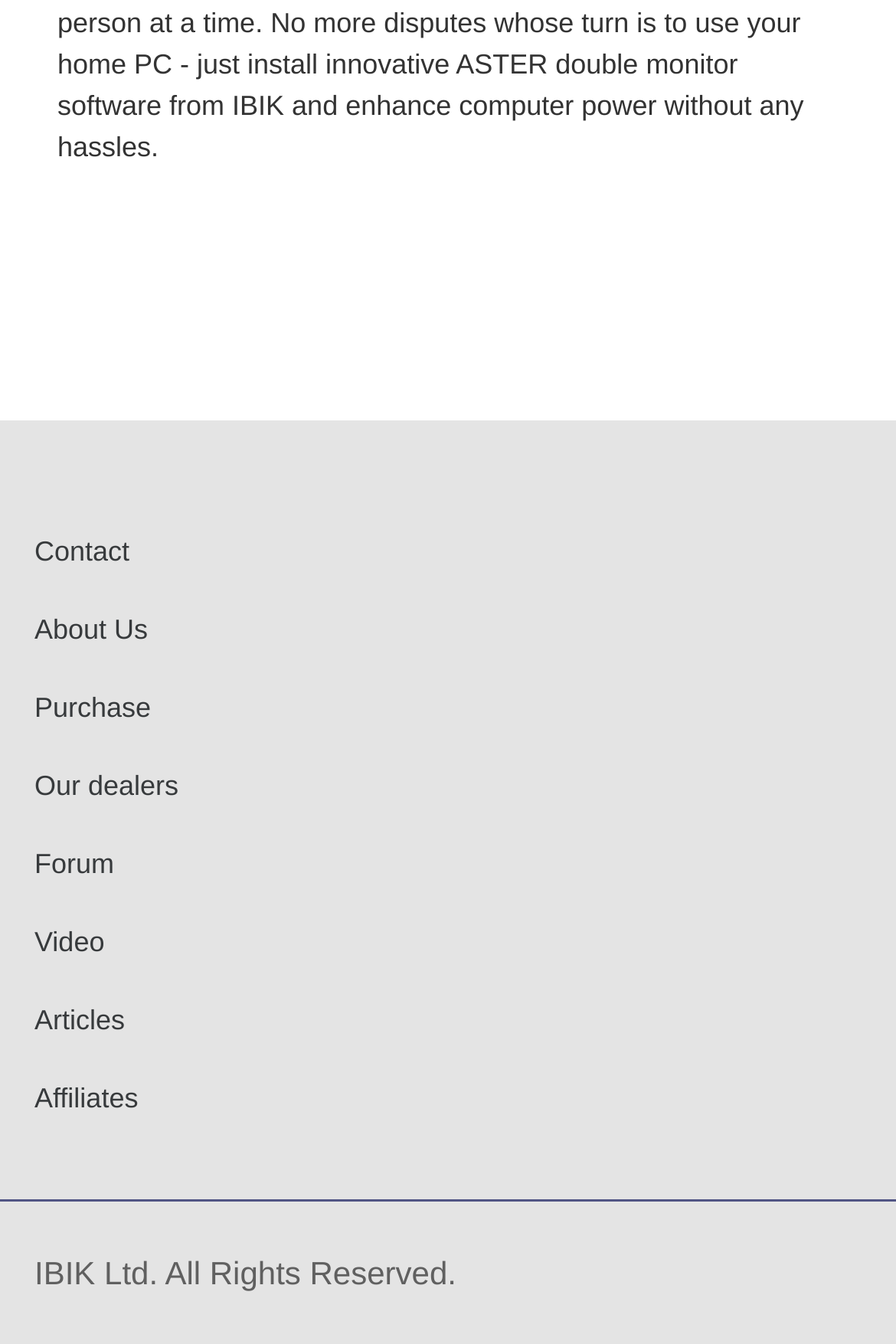How many links are in the navigation menu?
Using the image, answer in one word or phrase.

8